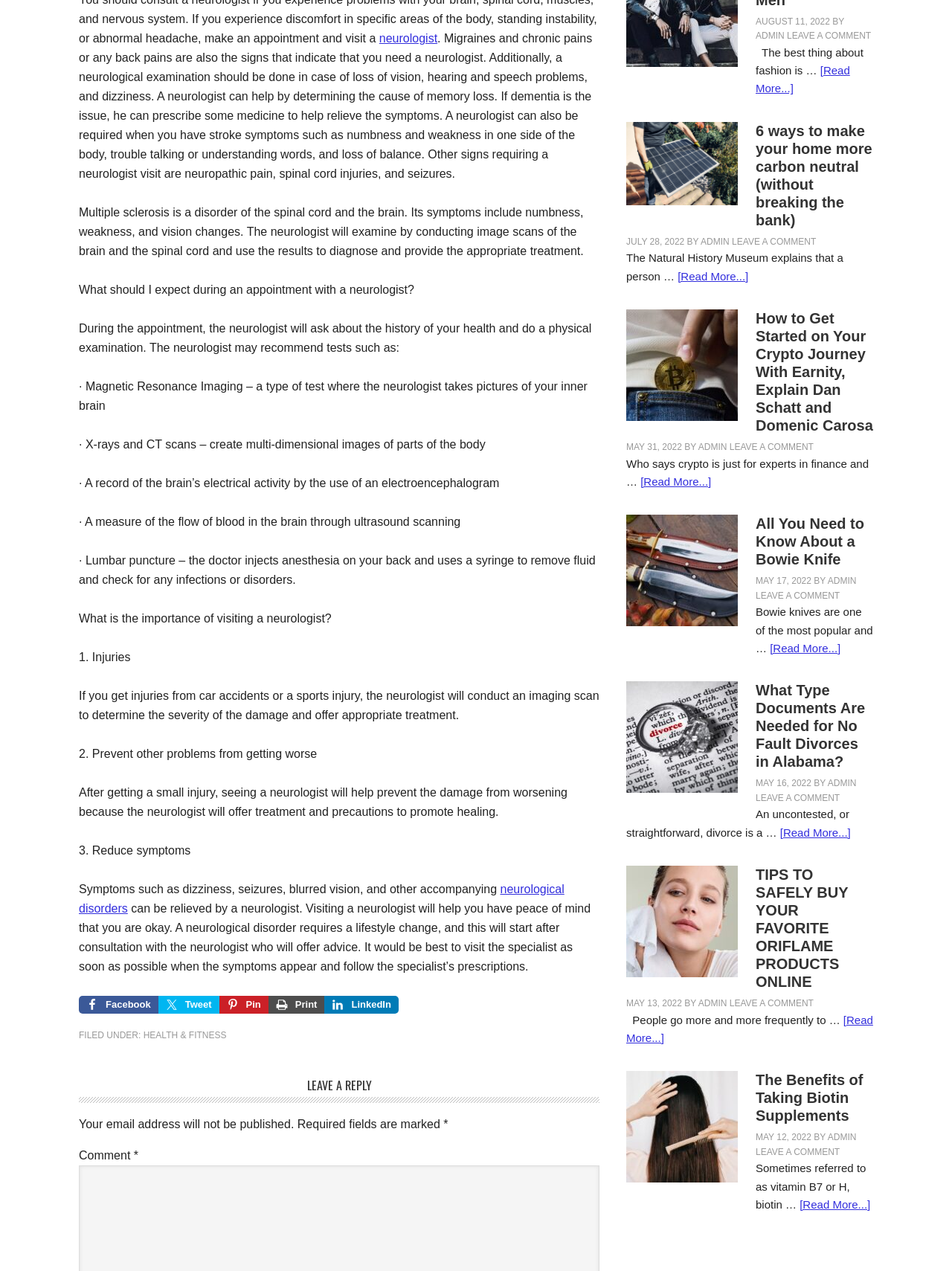Pinpoint the bounding box coordinates of the clickable area necessary to execute the following instruction: "Leave a comment on the article 6 ways to make your home more carbon neutral". The coordinates should be given as four float numbers between 0 and 1, namely [left, top, right, bottom].

[0.769, 0.186, 0.857, 0.194]